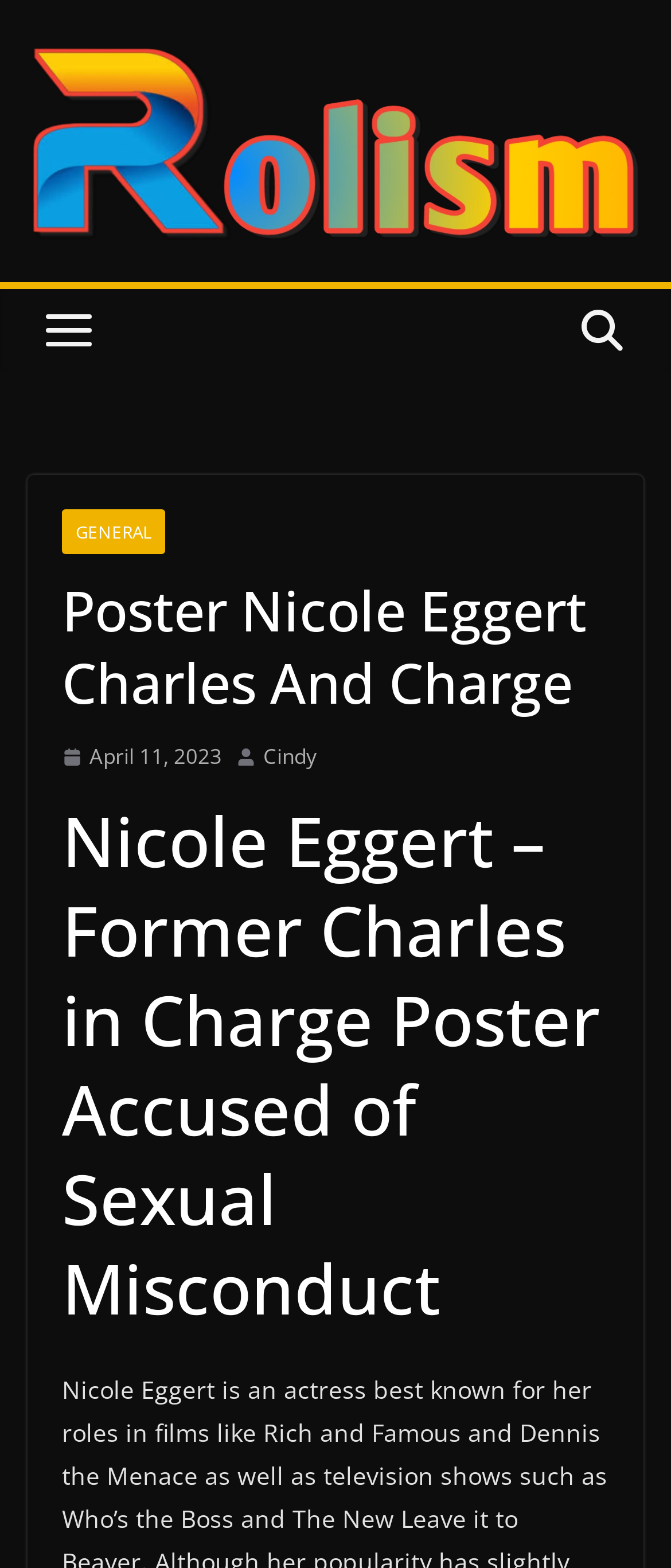Generate the main heading text from the webpage.

Poster Nicole Eggert Charles And Charge